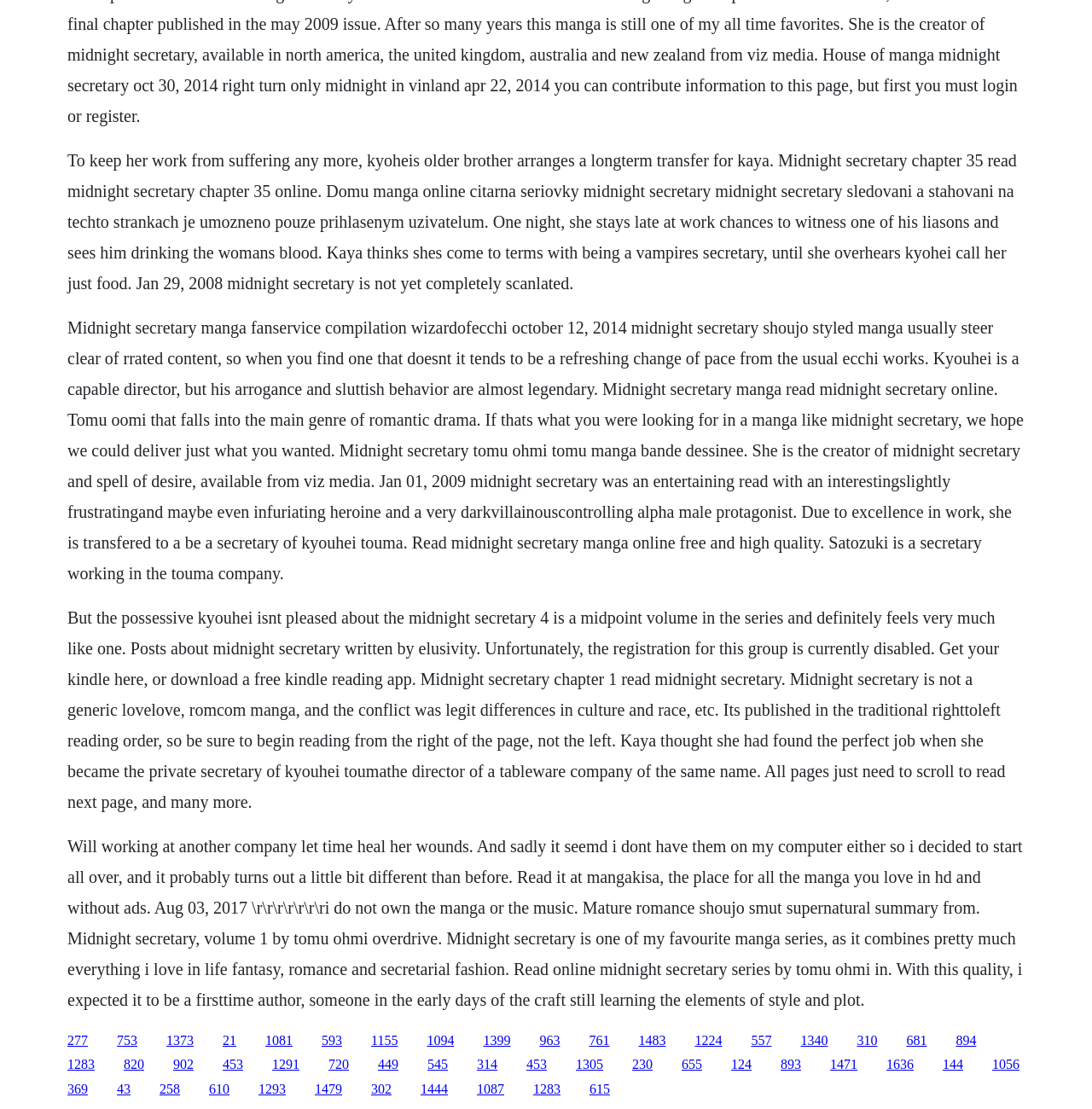What is the occupation of Kaya?
Provide an in-depth and detailed explanation in response to the question.

According to the text, Kaya is the private secretary of Kyouhei Touma, the director of a tableware company, which implies that her occupation is a secretary.